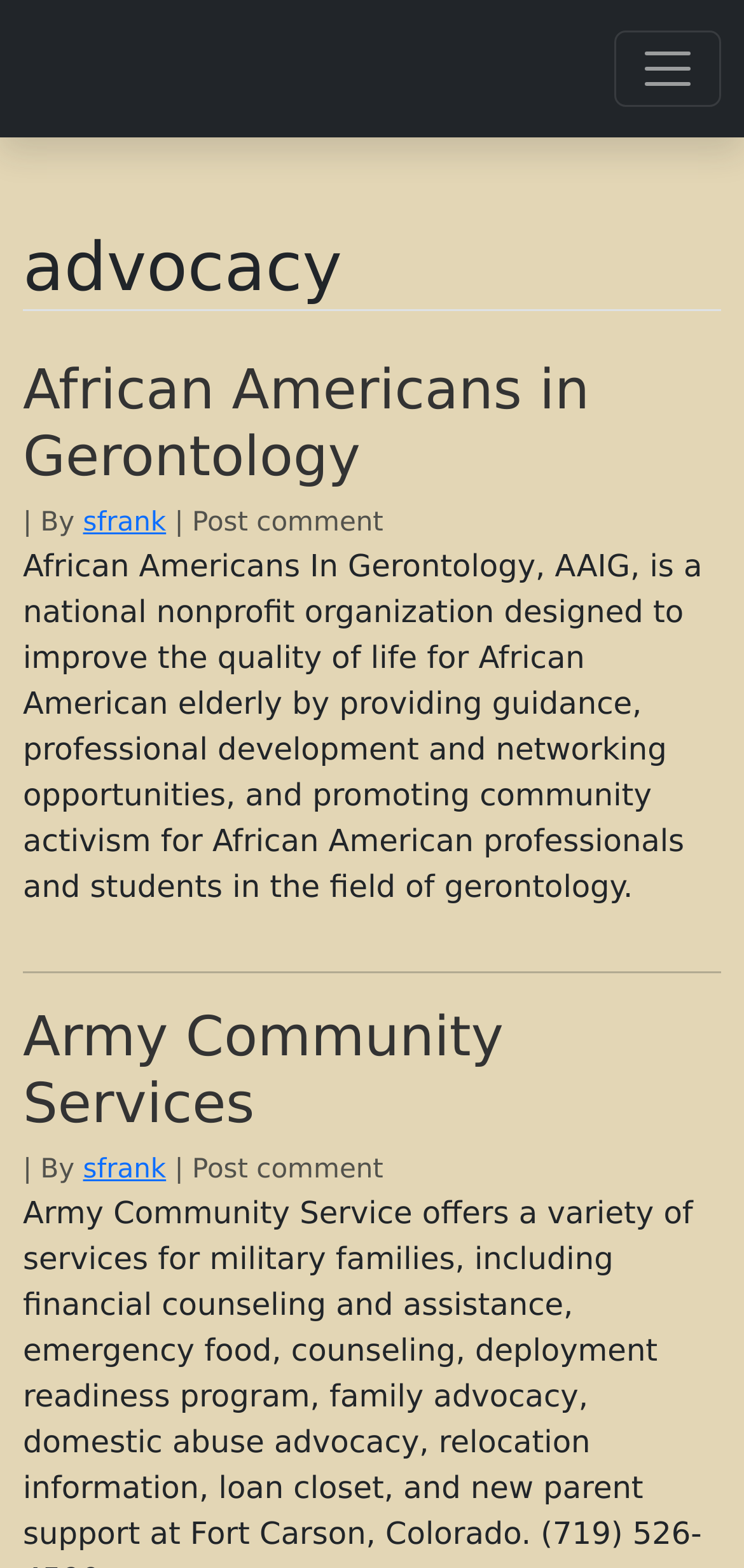Return the bounding box coordinates of the UI element that corresponds to this description: "sfrank". The coordinates must be given as four float numbers in the range of 0 and 1, [left, top, right, bottom].

[0.112, 0.324, 0.223, 0.344]